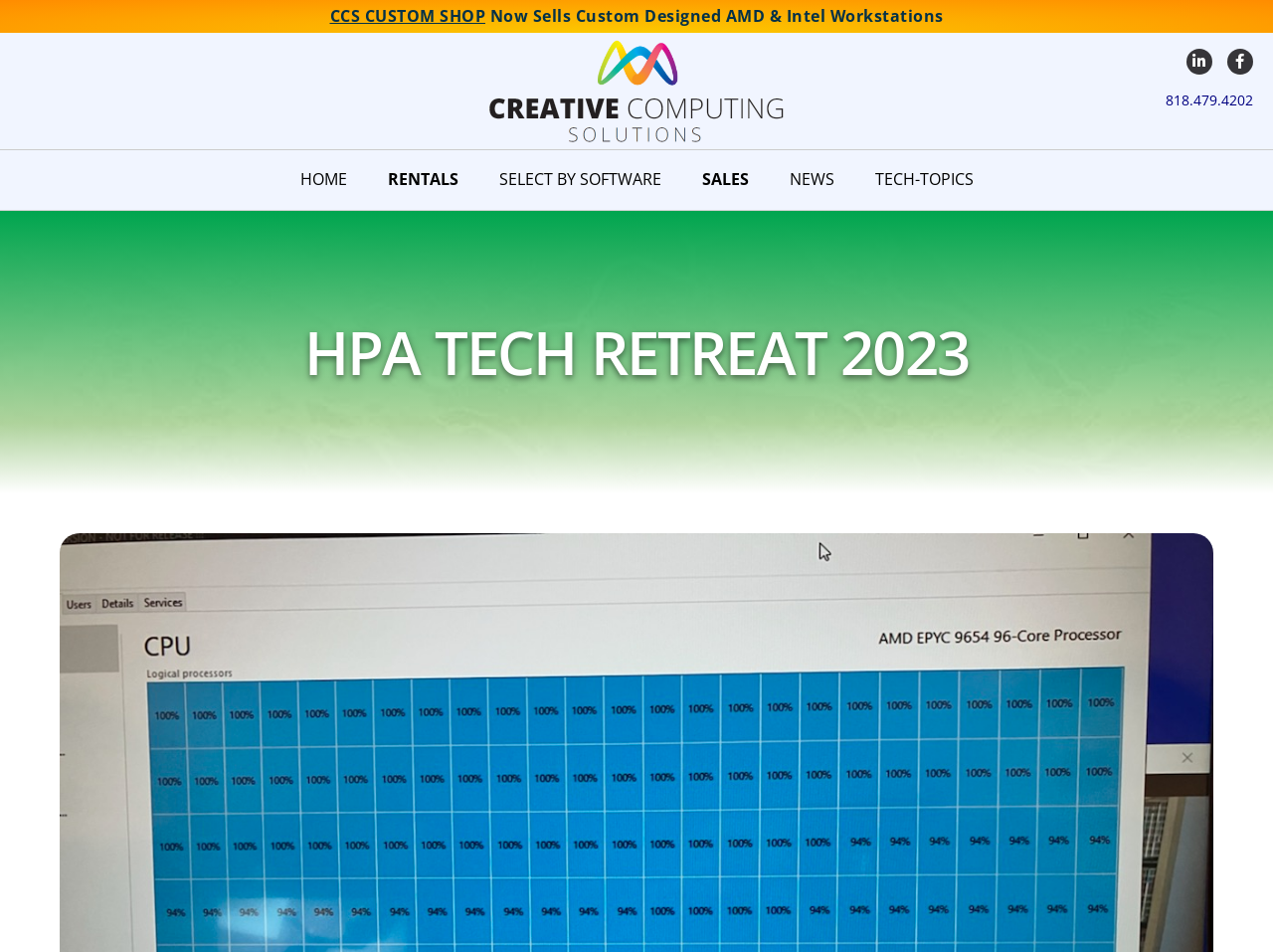Locate the bounding box coordinates of the element that should be clicked to fulfill the instruction: "click CCS CUSTOM SHOP".

[0.259, 0.005, 0.381, 0.028]